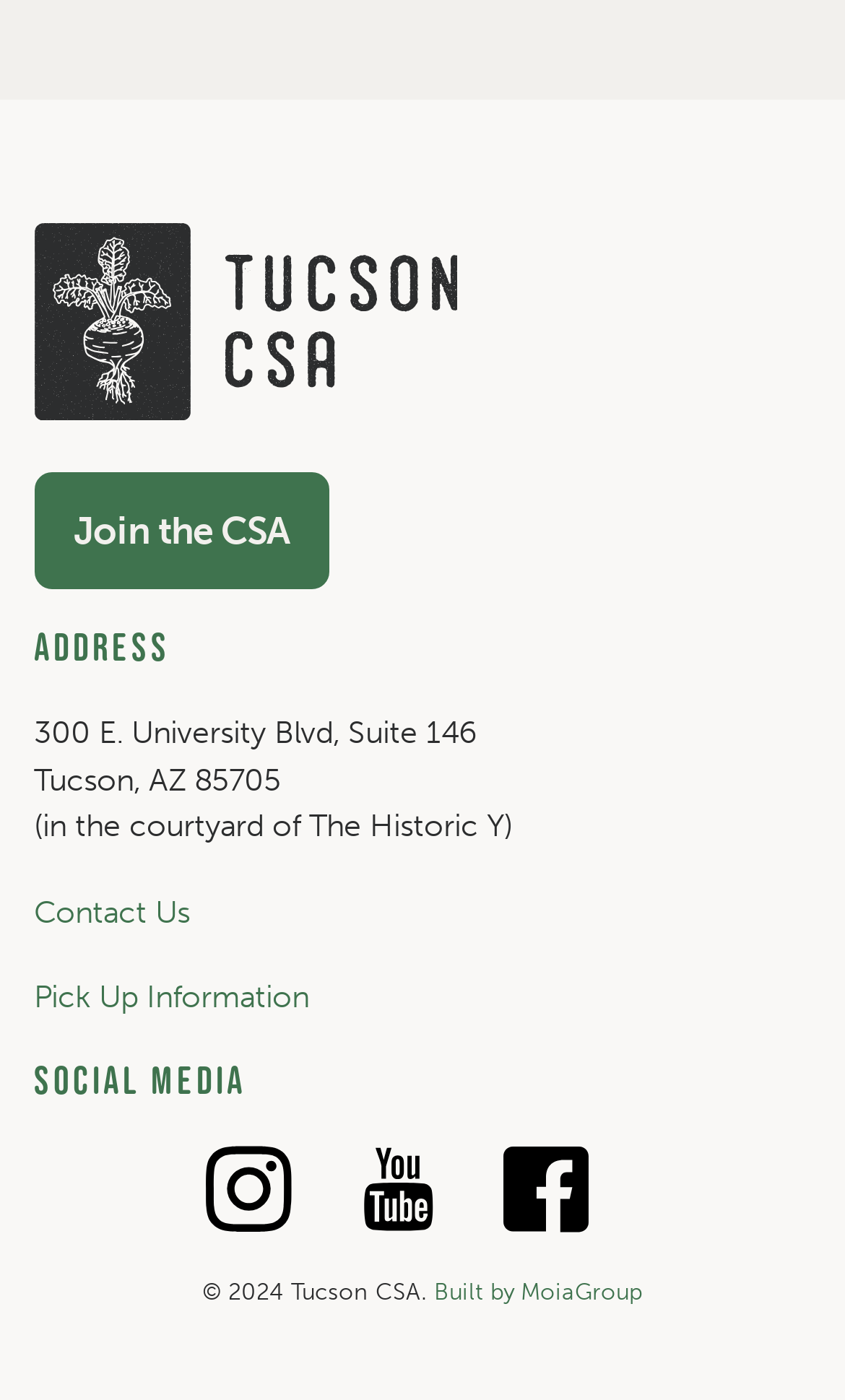Provide a short answer using a single word or phrase for the following question: 
What is the name of the company that built the website?

MoiaGroup